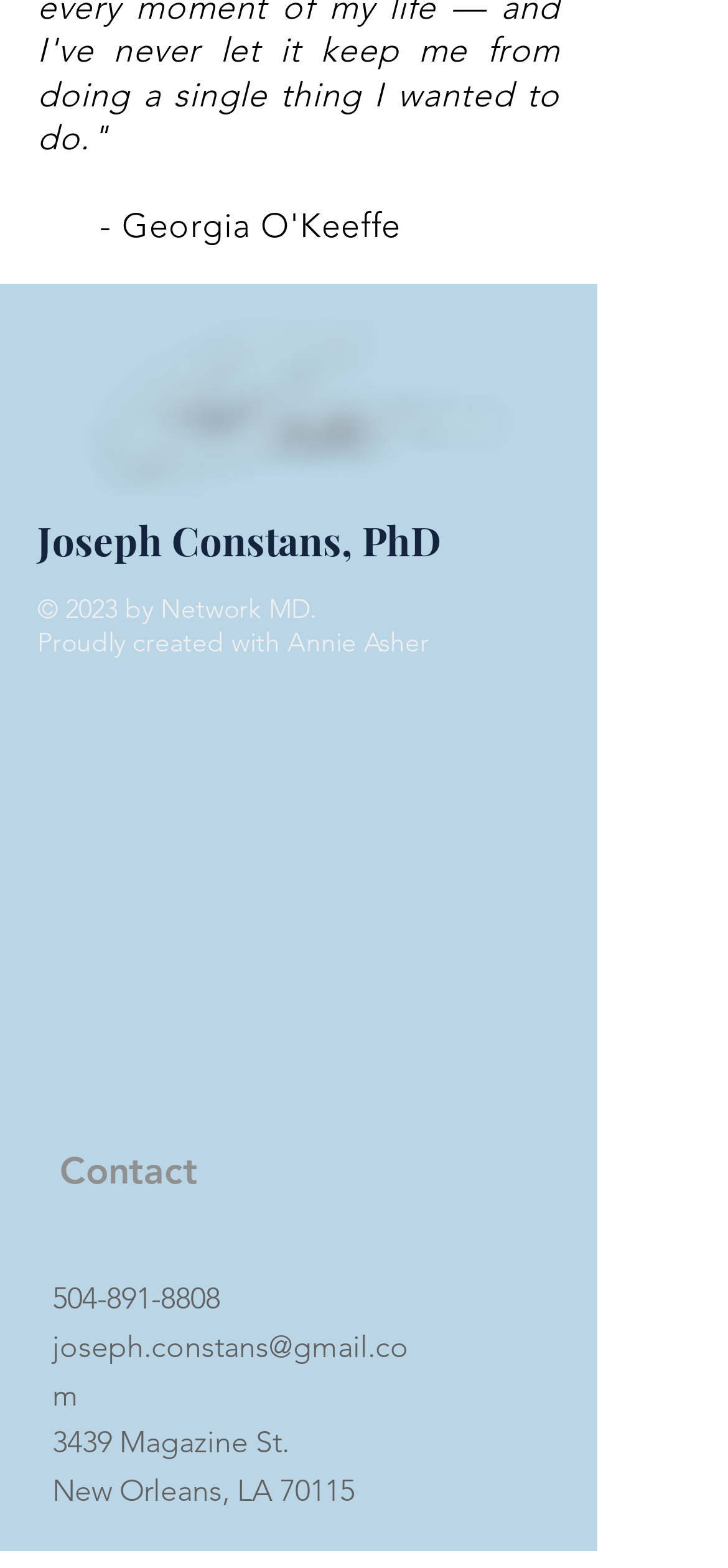Respond with a single word or phrase:
What is the phone number provided on this webpage?

504-891-8808